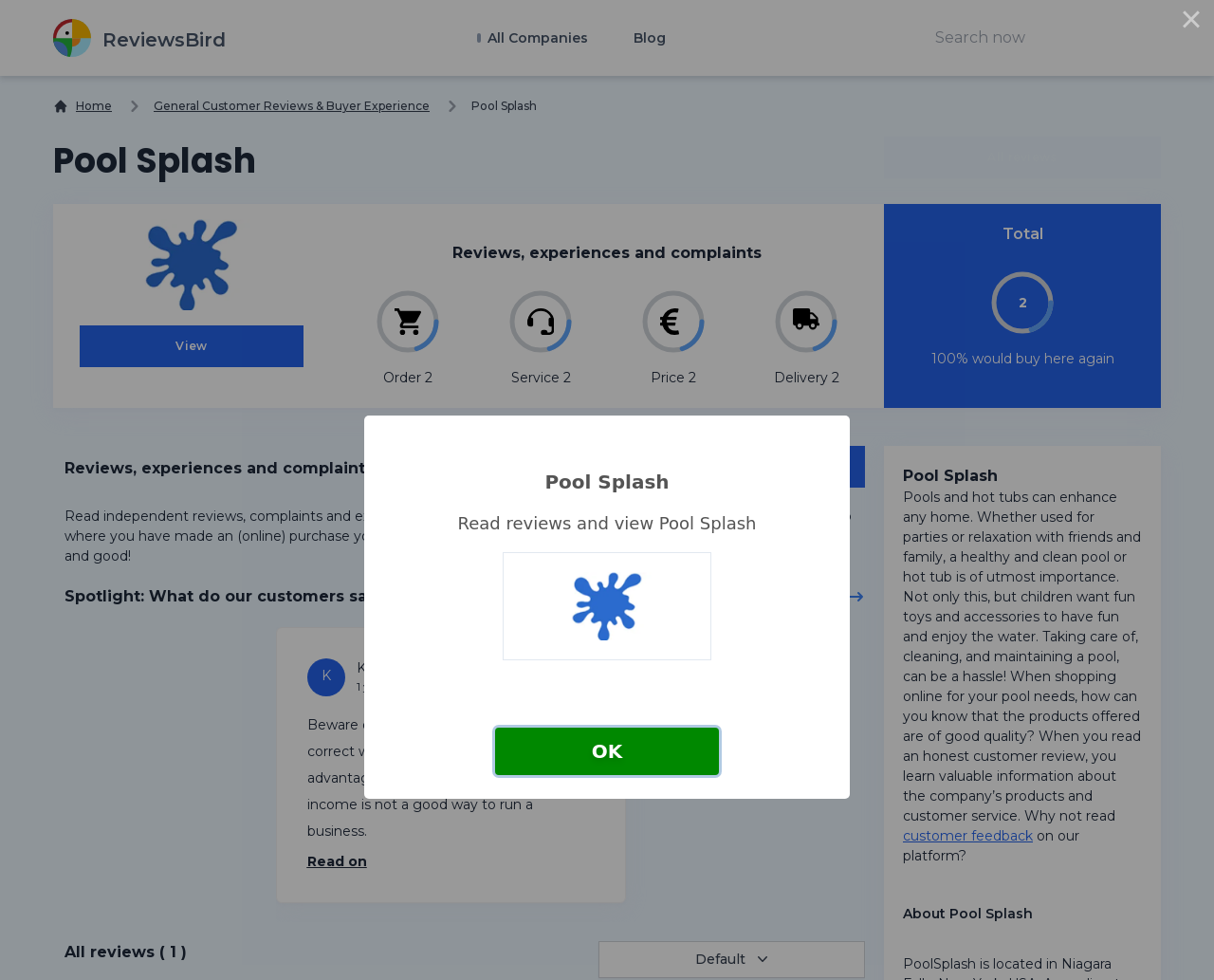Provide the bounding box coordinates for the UI element that is described as: "×".

[0.962, 0.0, 1.0, 0.046]